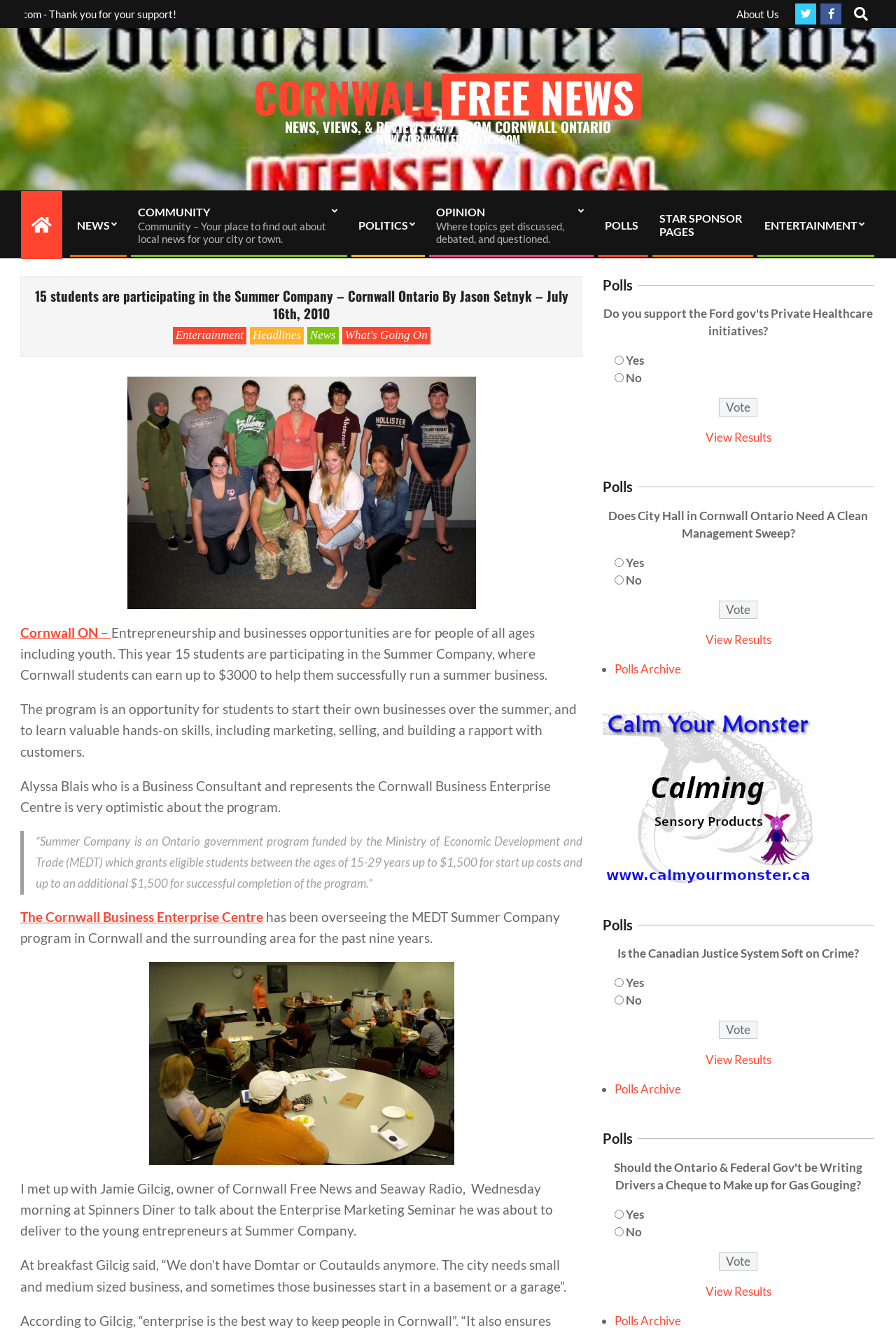Based on the element description, predict the bounding box coordinates (top-left x, top-left y, bottom-right x, bottom-right y) for the UI element in the screenshot: The Cornwall Business Enterprise Centre

[0.023, 0.68, 0.294, 0.693]